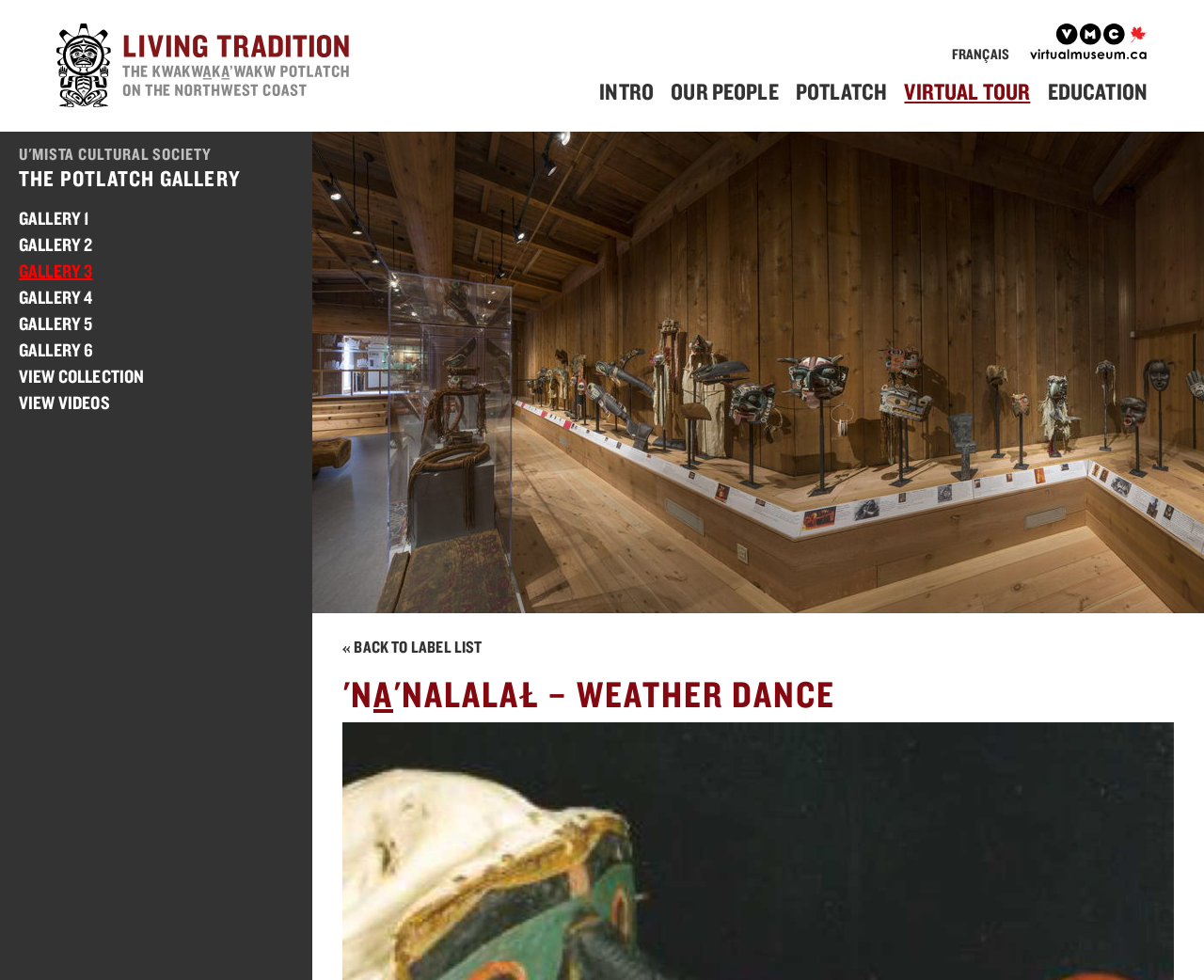Identify the bounding box coordinates for the region to click in order to carry out this instruction: "Go to home page". Provide the coordinates using four float numbers between 0 and 1, formatted as [left, top, right, bottom].

[0.047, 0.024, 0.297, 0.116]